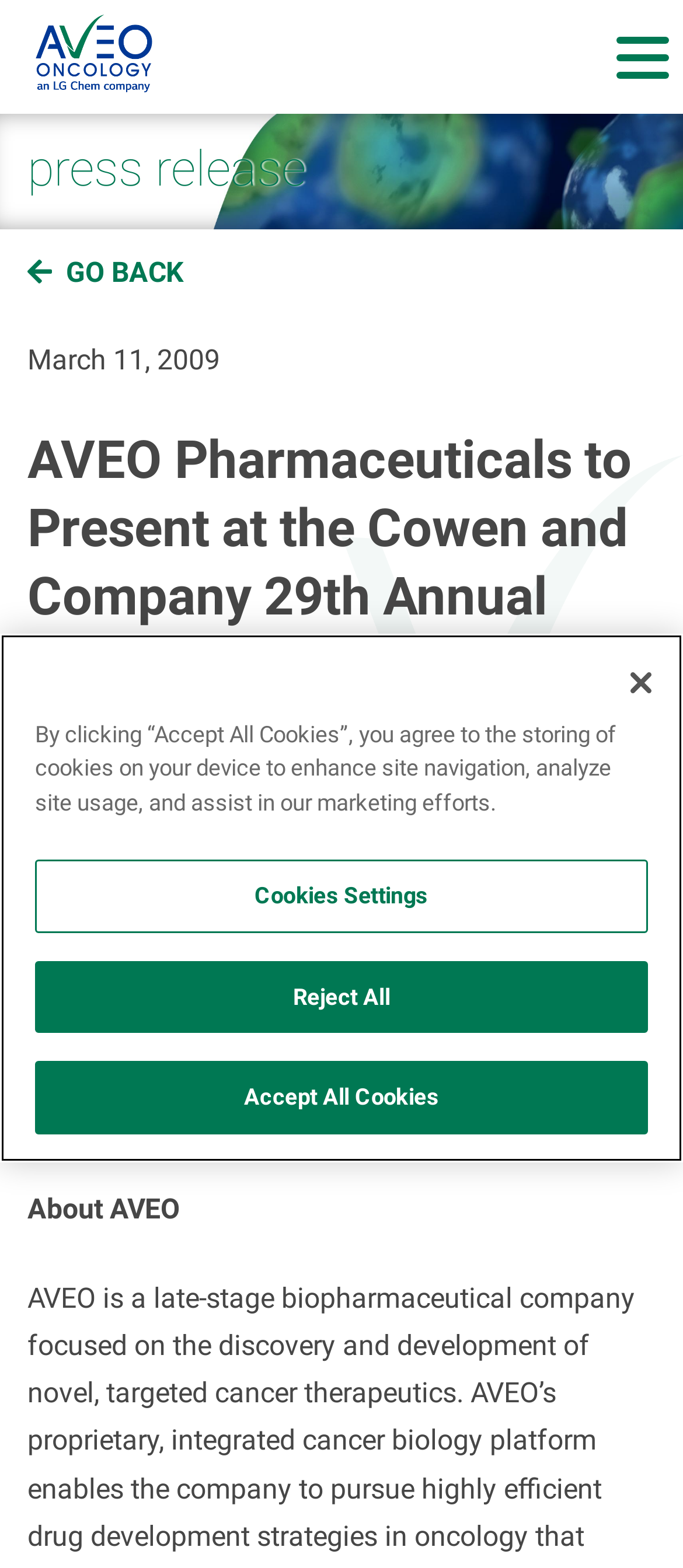Please answer the following question as detailed as possible based on the image: 
What is the location of the Cowen and Company 29th Annual Health Care Conference?

I found the location by reading the StaticText element that contains the press release content, which mentions that the conference will take place at the Boston Marriott Copley Place in Boston, Mass.